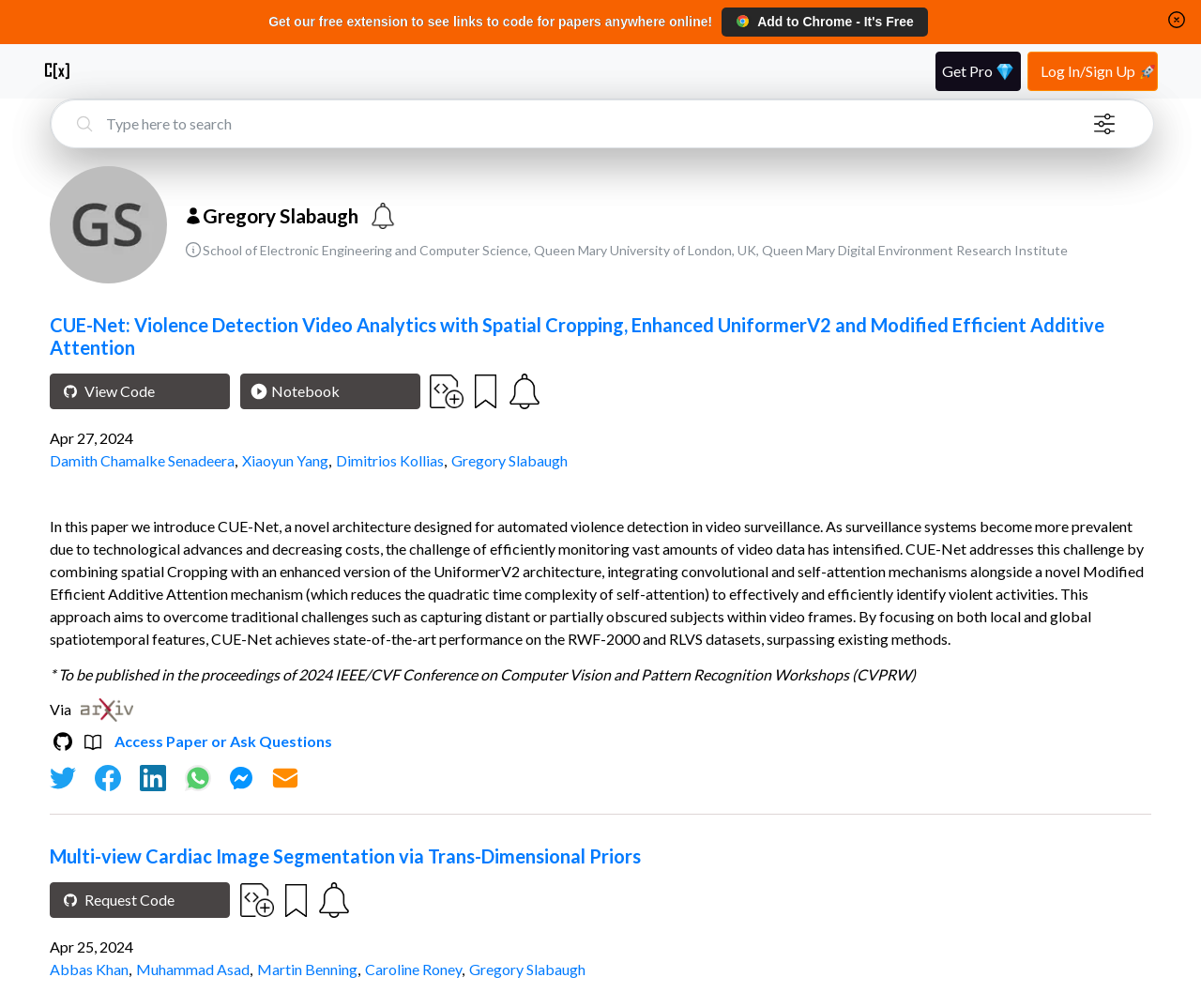Please specify the bounding box coordinates of the area that should be clicked to accomplish the following instruction: "Access the paper or ask questions". The coordinates should consist of four float numbers between 0 and 1, i.e., [left, top, right, bottom].

[0.096, 0.726, 0.277, 0.744]